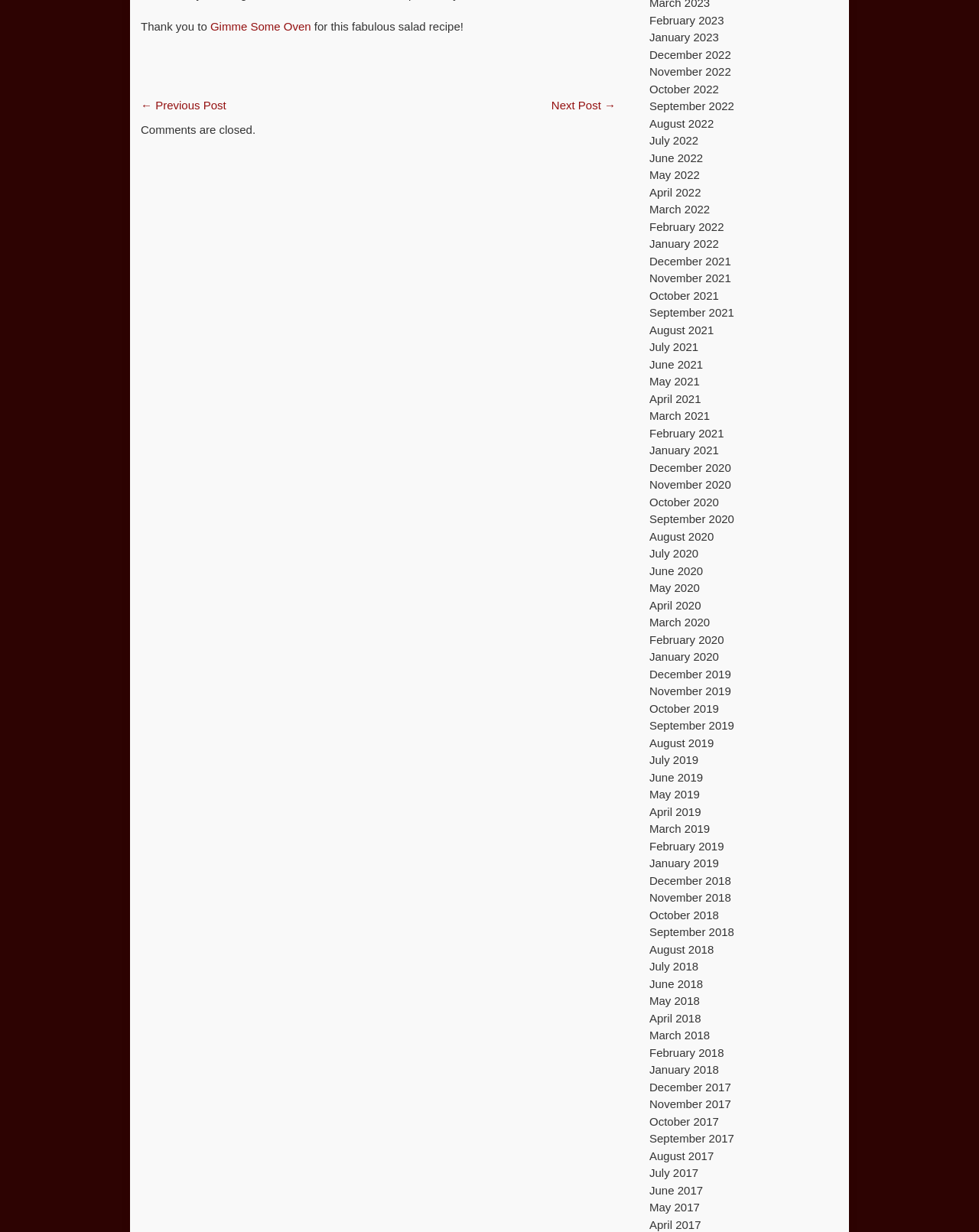Could you locate the bounding box coordinates for the section that should be clicked to accomplish this task: "Click on 'Gimme Some Oven'".

[0.215, 0.016, 0.318, 0.027]